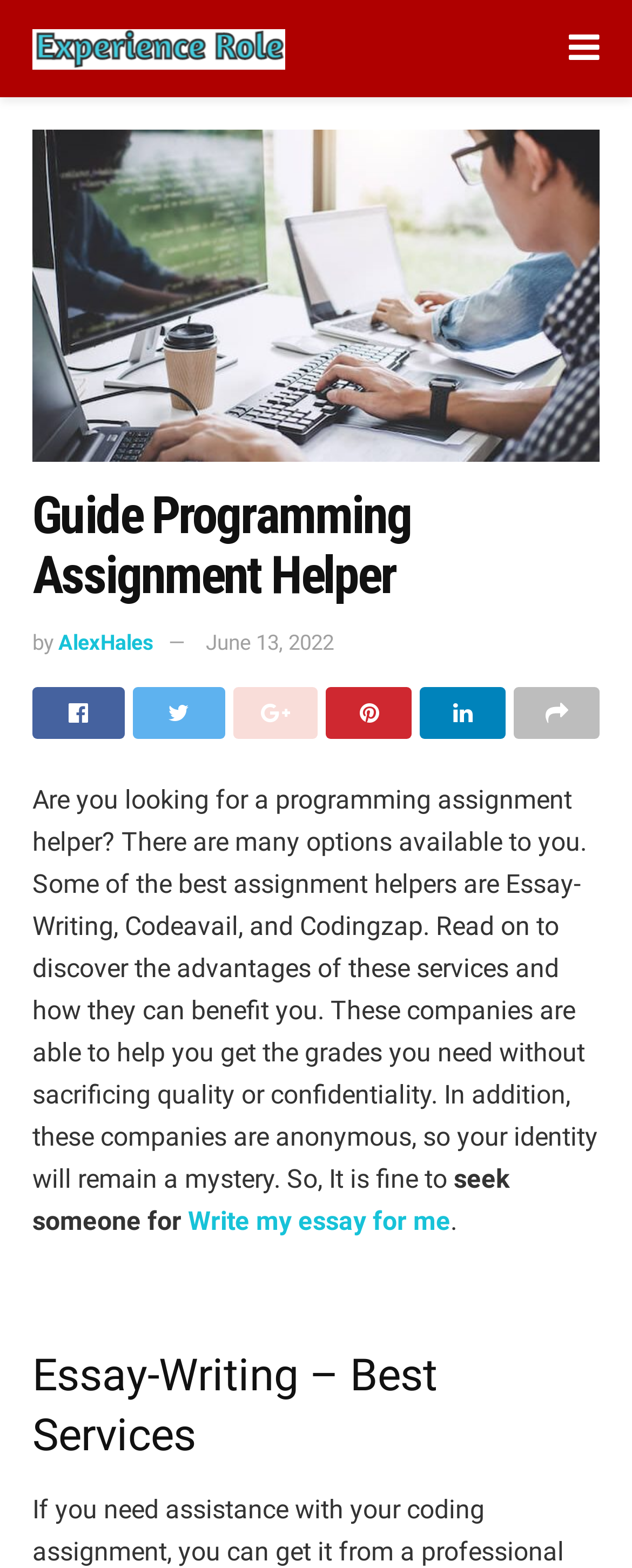Please give a one-word or short phrase response to the following question: 
What is the purpose of the programming assignment helpers?

To get good grades without sacrificing quality or confidentiality